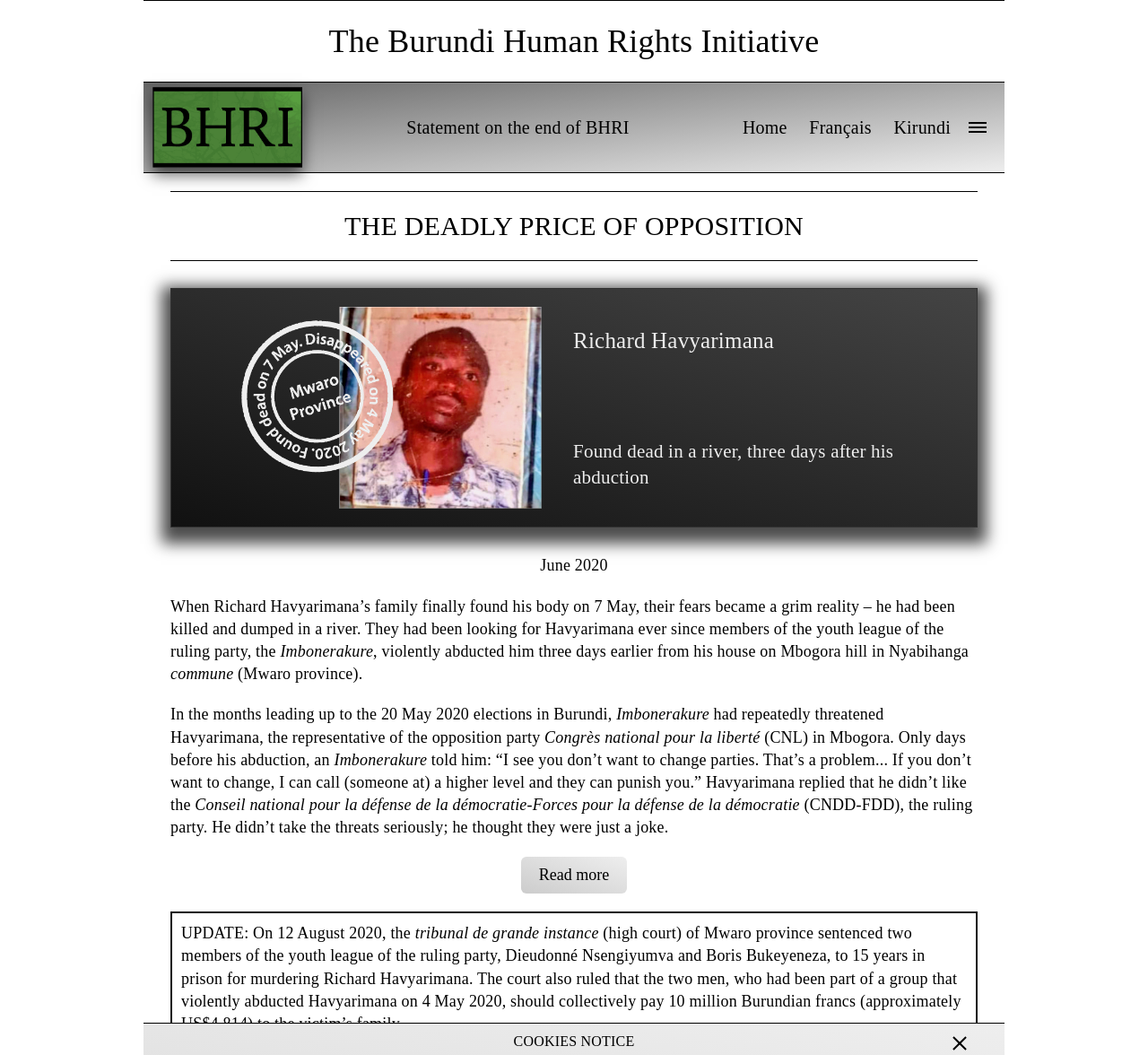What is the name of the initiative?
Kindly offer a detailed explanation using the data available in the image.

The name of the initiative can be found in the top-left corner of the webpage, where it is written in bold font as 'The Burundi Human Rights Initiative'. This is also the title of the webpage.